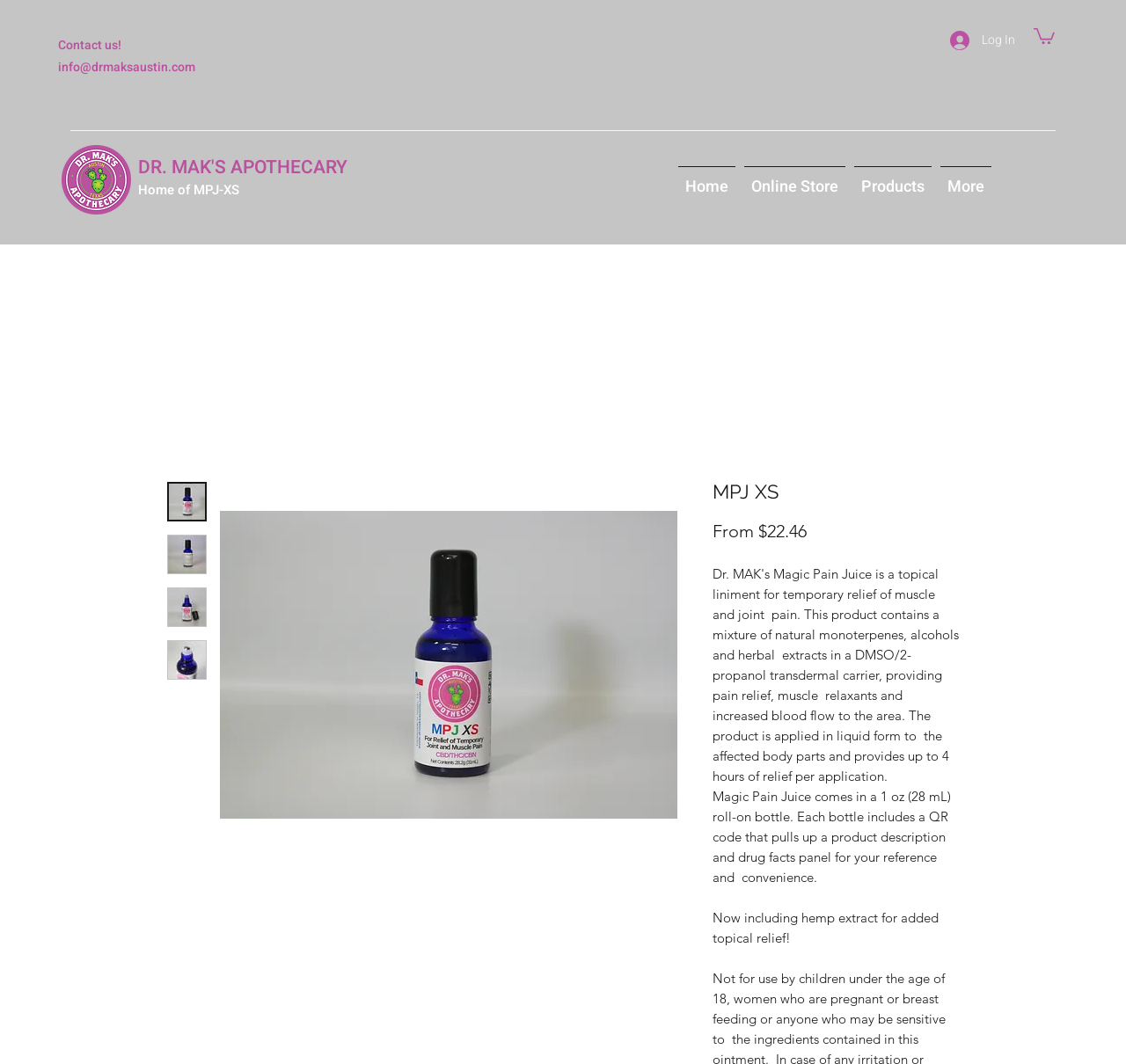What is the product name?
Ensure your answer is thorough and detailed.

I found the product name 'MPJ XS' by examining the main content area of the webpage, where the product information is displayed. The product name is prominently displayed in a heading element.